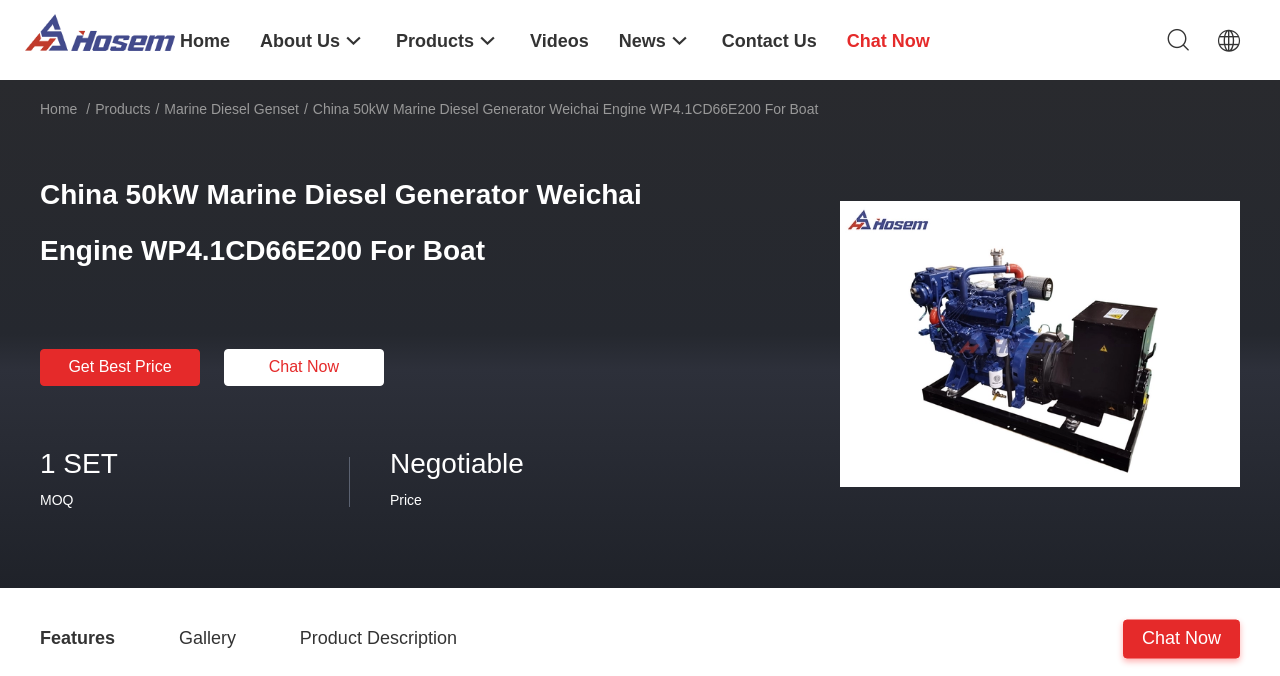Given the description: "title="Fuzhou Hosem Power Co., Ltd."", determine the bounding box coordinates of the UI element. The coordinates should be formatted as four float numbers between 0 and 1, [left, top, right, bottom].

[0.02, 0.034, 0.137, 0.058]